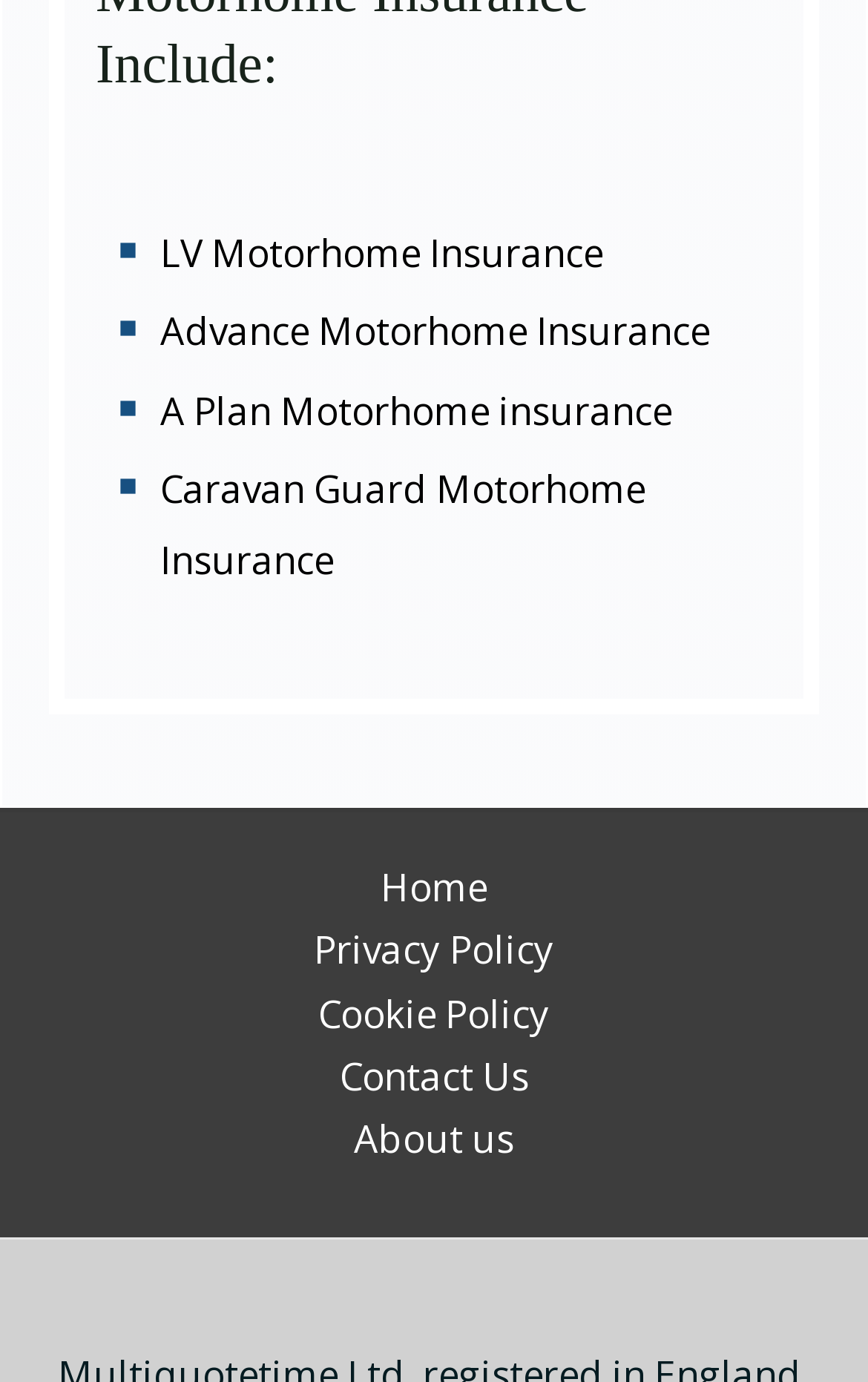Can you show the bounding box coordinates of the region to click on to complete the task described in the instruction: "View Advance Motorhome Insurance"?

[0.185, 0.221, 0.818, 0.258]